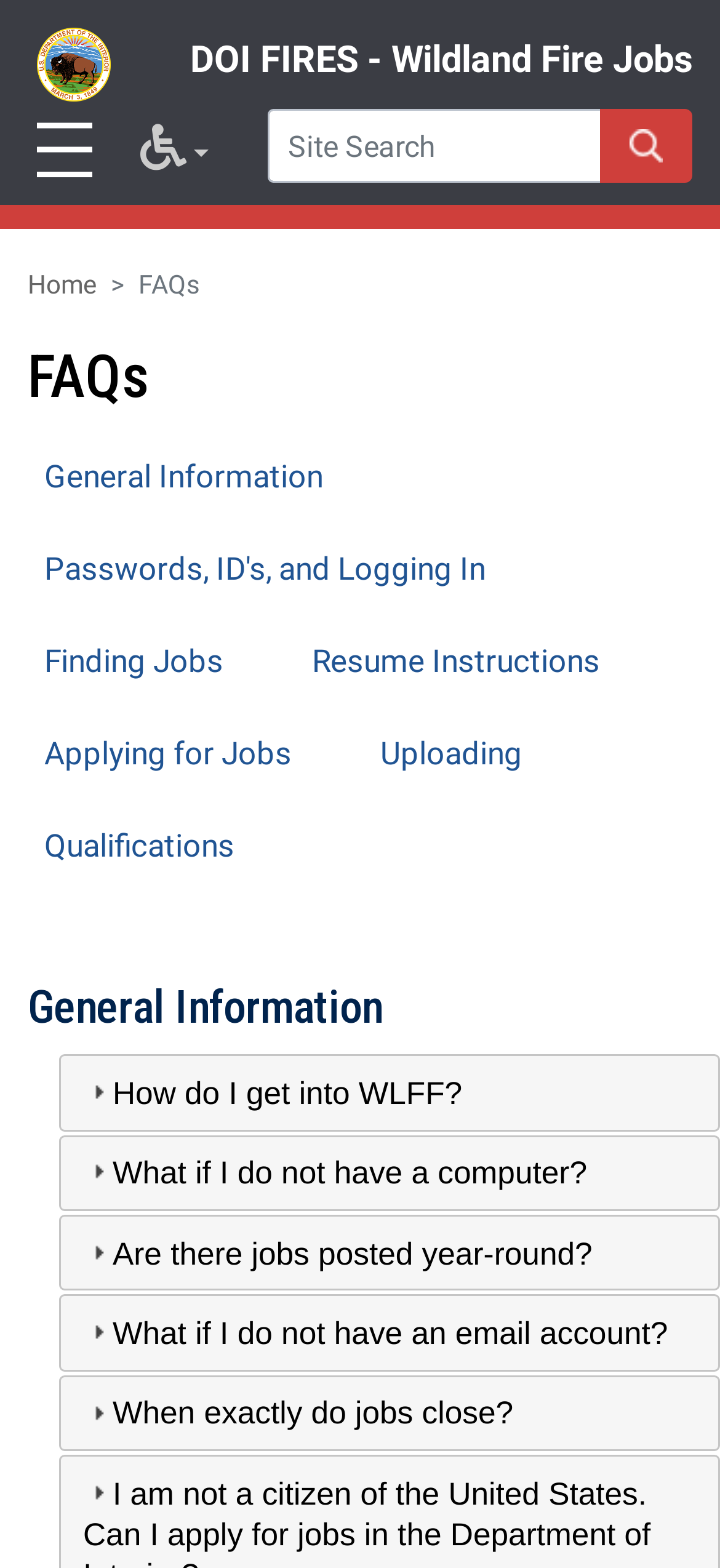How many FAQ categories are there?
Based on the image, respond with a single word or phrase.

7